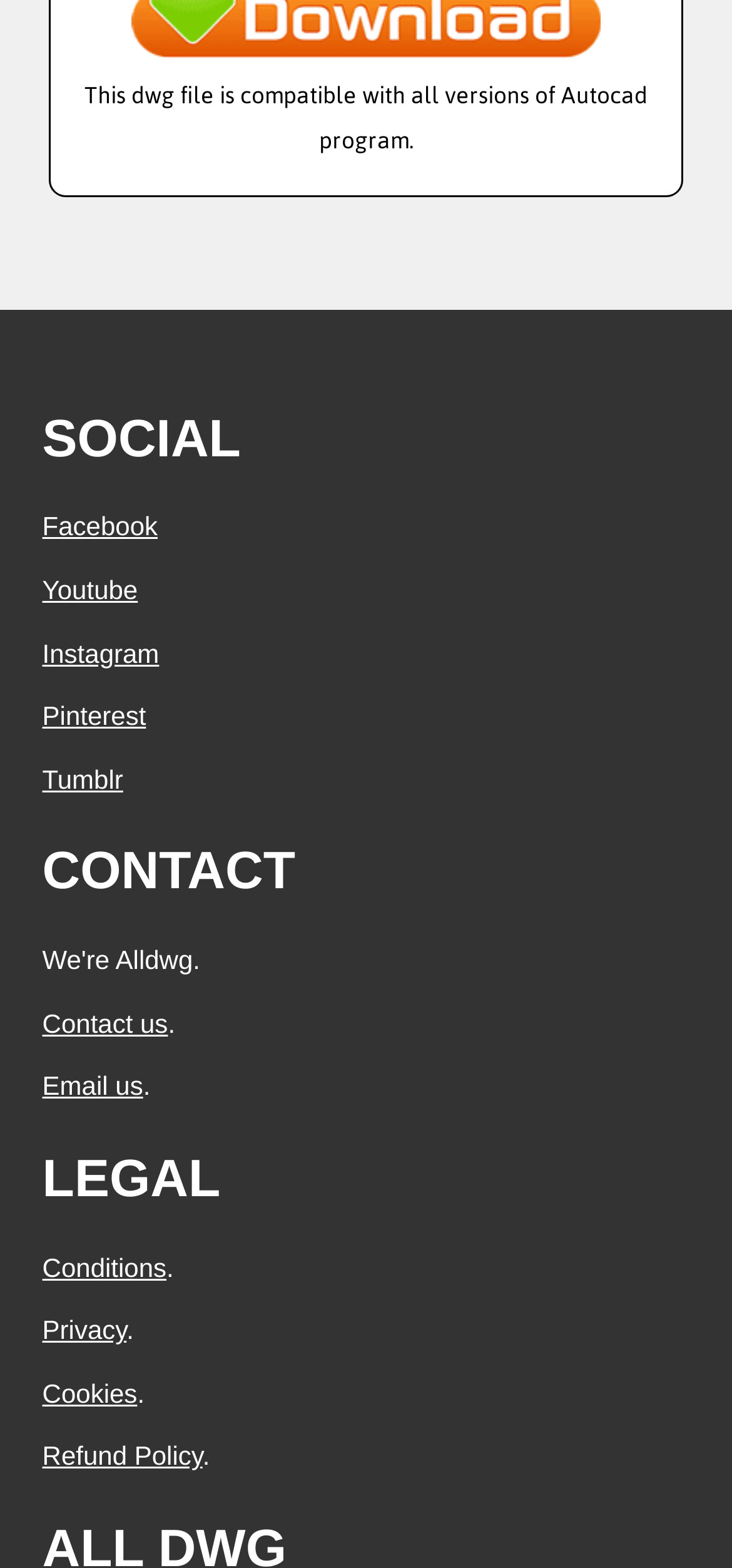How many links are available under the 'CONTACT' heading? Look at the image and give a one-word or short phrase answer.

3